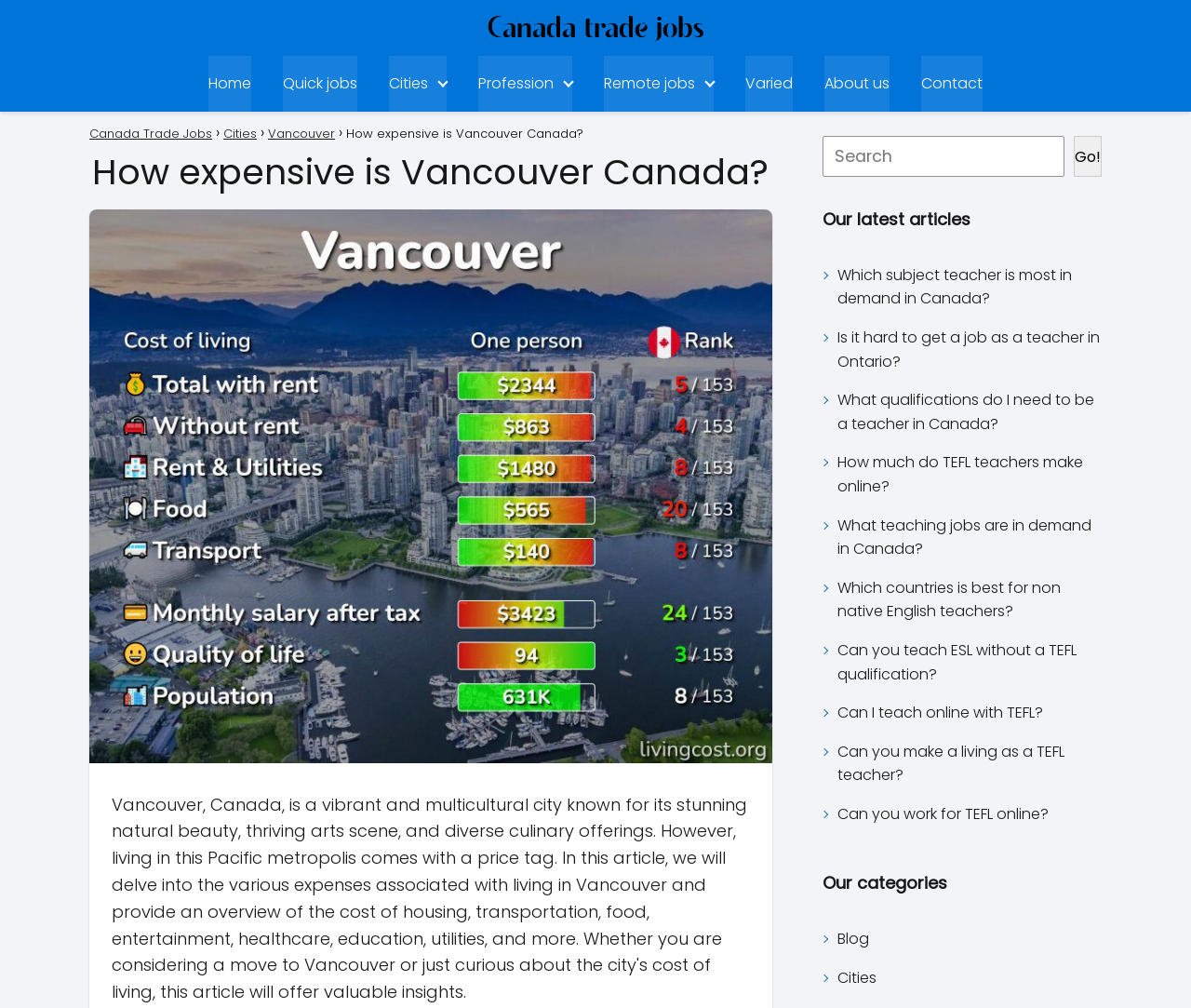Using the information in the image, give a detailed answer to the following question: What is the category section title?

I found the category section title by looking at the StaticText element with the text 'Our categories', which is located below the article links.